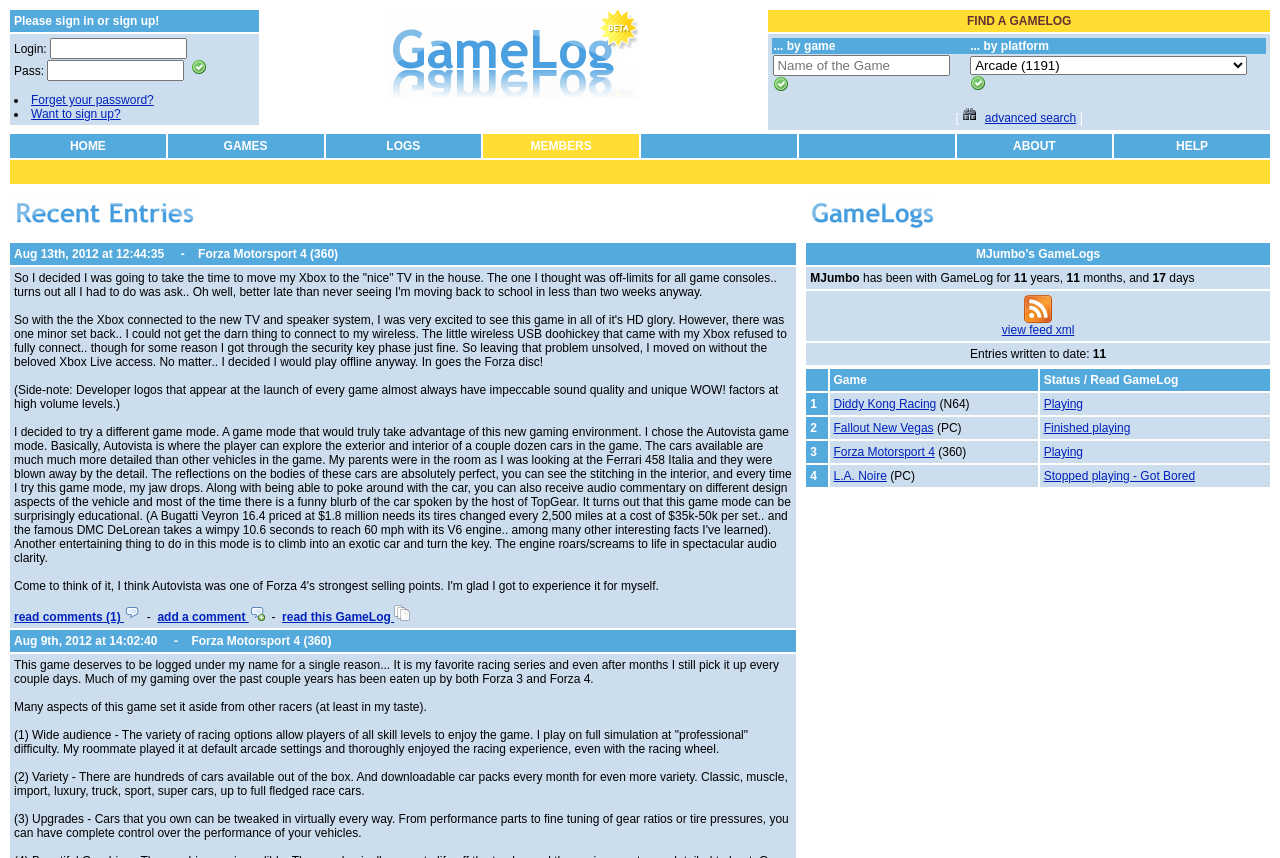Can you find the bounding box coordinates of the area I should click to execute the following instruction: "forget your password"?

[0.024, 0.108, 0.12, 0.125]